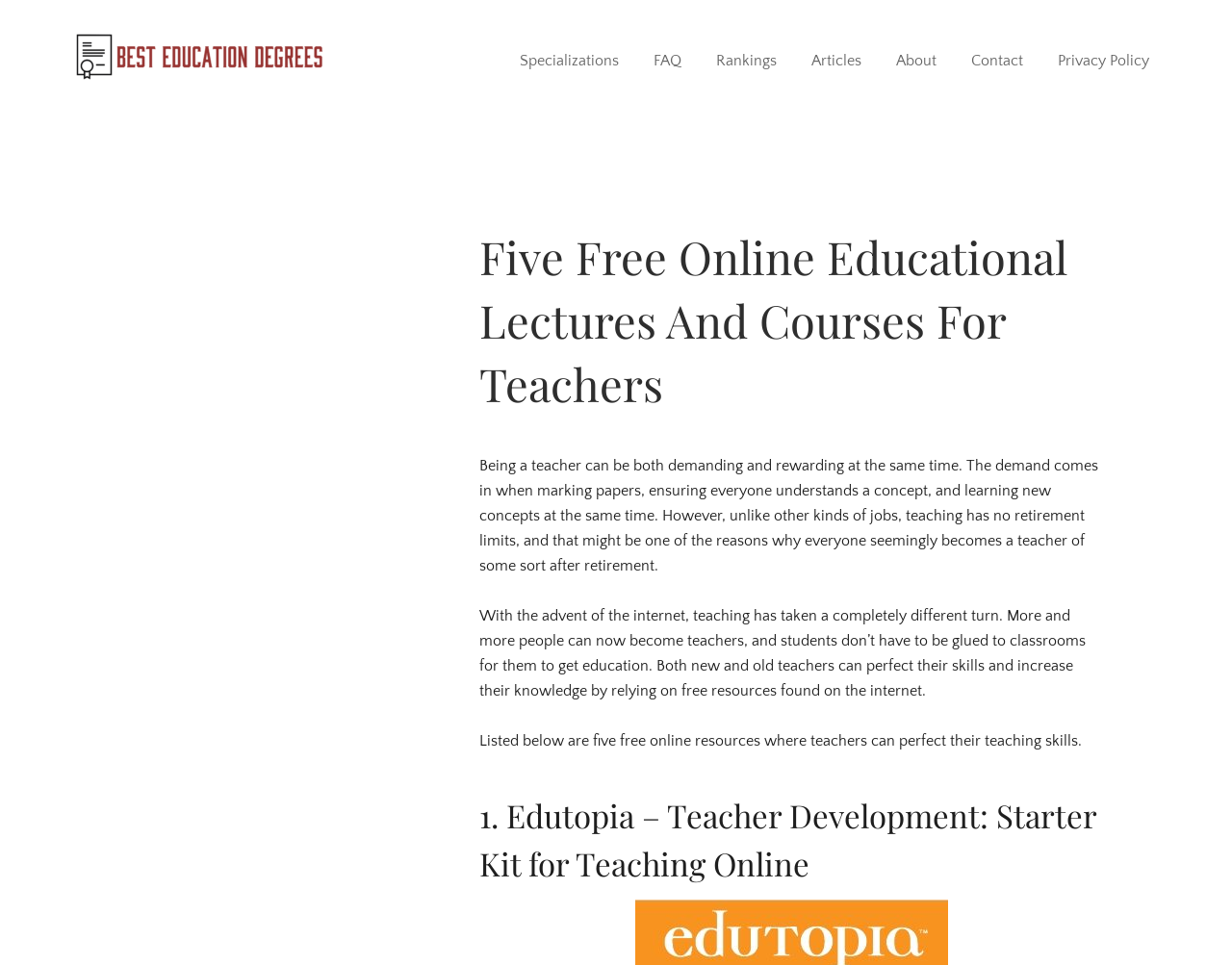Identify the bounding box coordinates for the UI element described as follows: "About". Ensure the coordinates are four float numbers between 0 and 1, formatted as [left, top, right, bottom].

[0.715, 0.033, 0.773, 0.091]